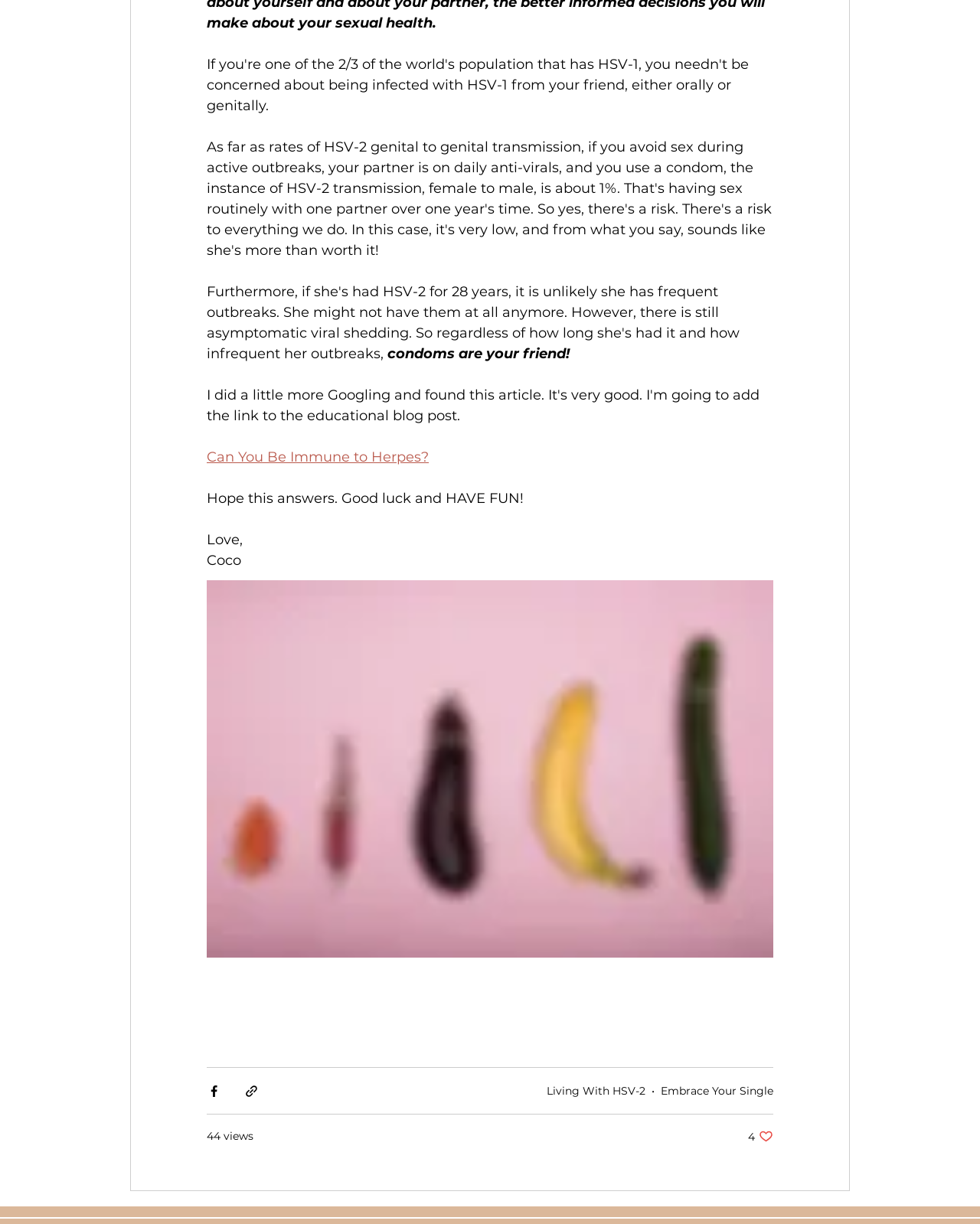Based on the image, please respond to the question with as much detail as possible:
How many views does the post have?

The number of views of the post can be found in the text '44 views' which is located at the bottom of the webpage.